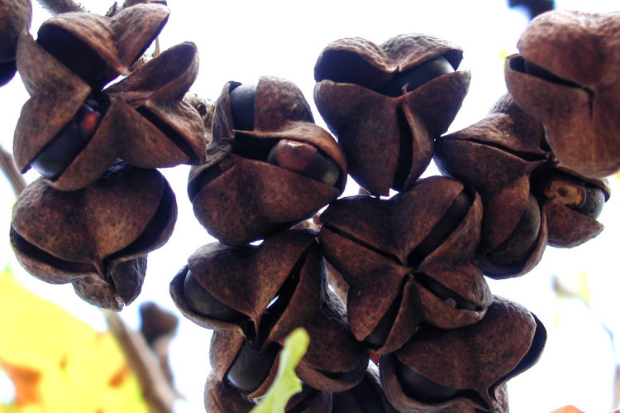Illustrate the image with a detailed and descriptive caption.

This image showcases a cluster of seed pods from the plant species known as "Ungnadia speciosa," often referred to as the Texas wild pecan or the arid pecan. The pods have a striking appearance, with a hard, dark brown exterior that opens up to reveal glossy, black seeds inside. Their unique heart-like shape gives them an intriguing visual appeal, making them noticeable against the backdrop of a bright sky. This remarkable plant is highlighted in the context of a discussion on traditional uses and the historical significance of various plants, including the exploration of their roles in ecosystems and cultural practices.